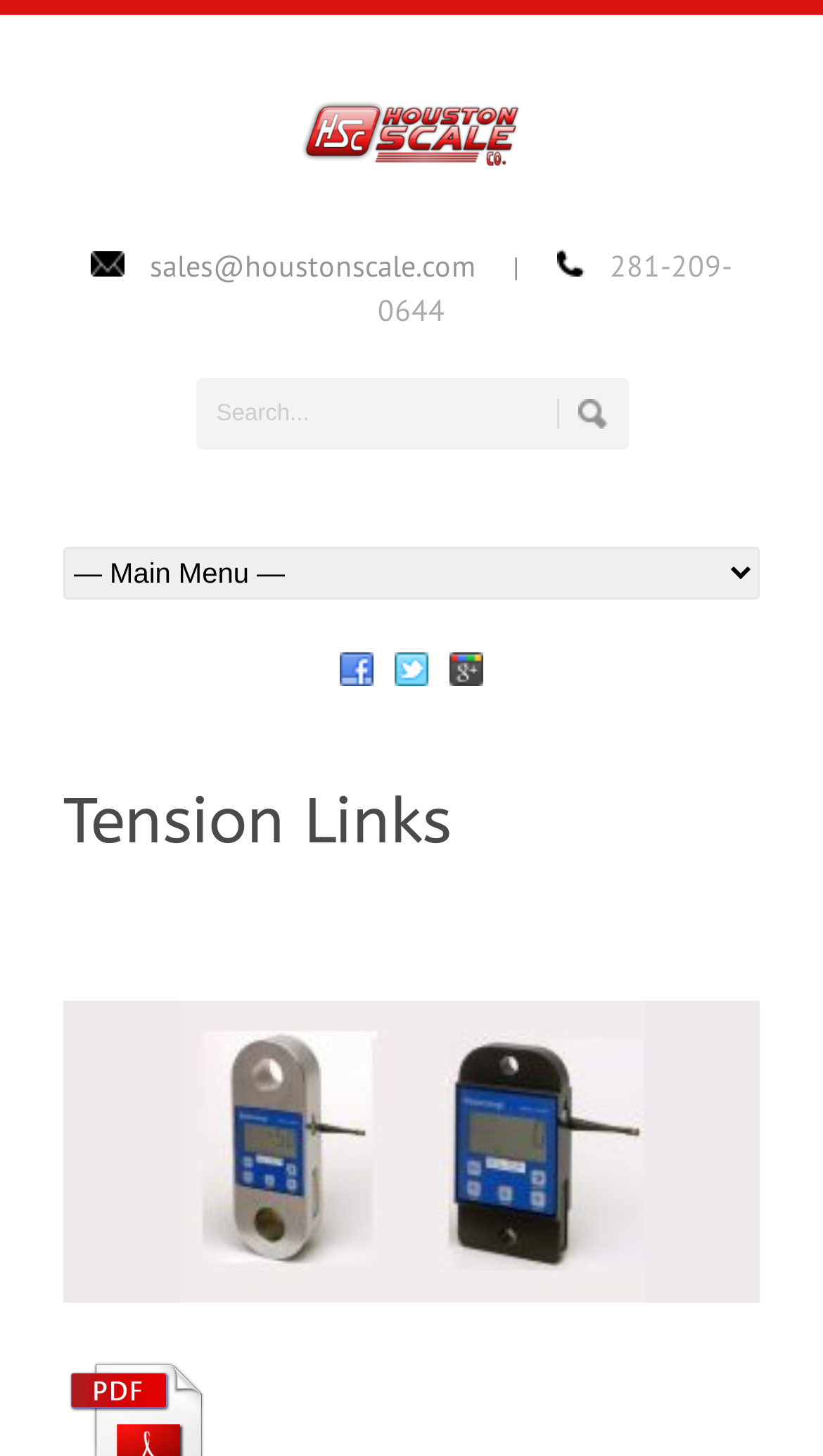What is the phone number to contact Houston Scale?
Using the information from the image, provide a comprehensive answer to the question.

I found the phone number by looking at the static text element with the bounding box coordinates [0.459, 0.169, 0.89, 0.227], which contains the phone number '281-209-0644'.